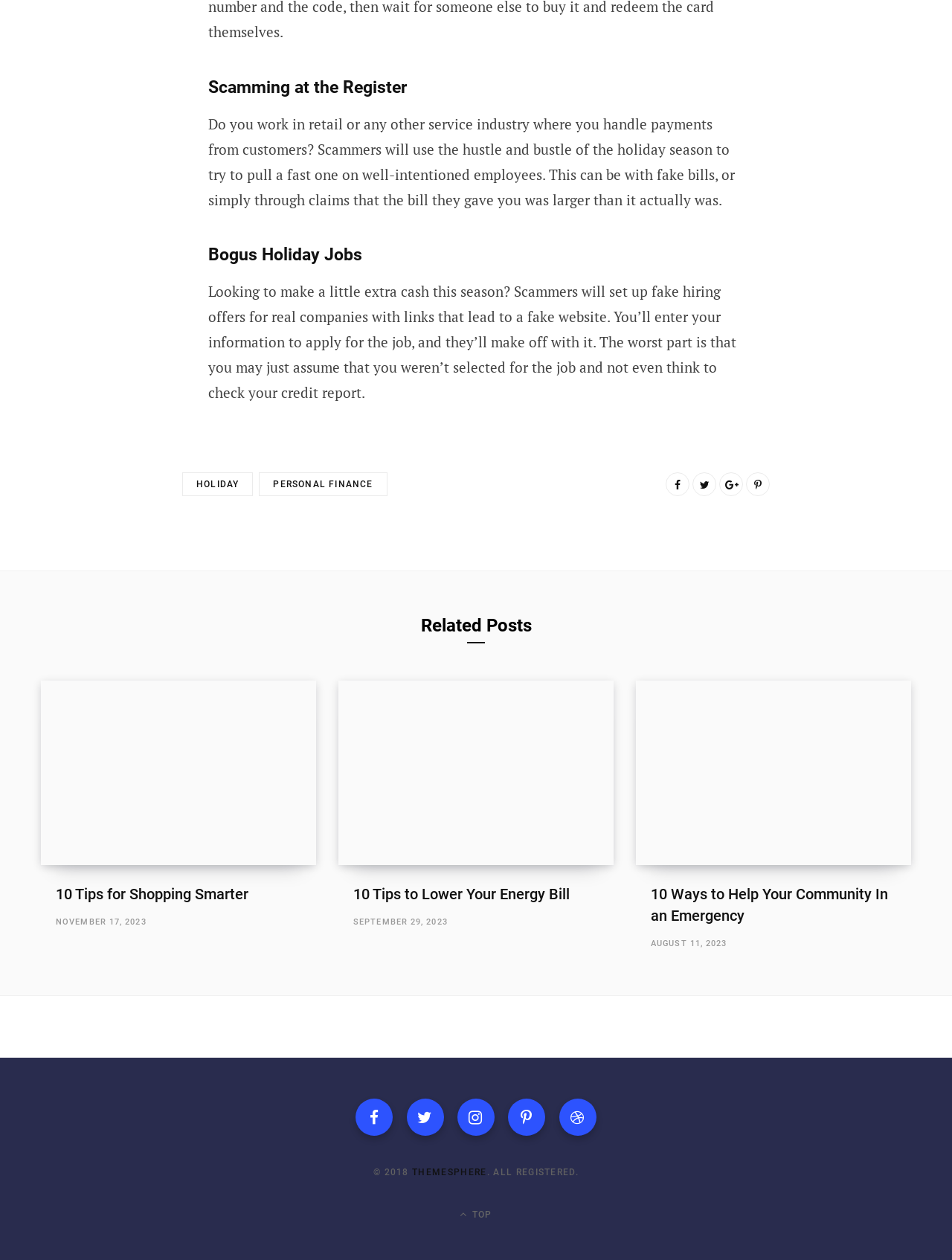Could you provide the bounding box coordinates for the portion of the screen to click to complete this instruction: "Click on the 'PERSONAL FINANCE' link"?

[0.272, 0.375, 0.407, 0.394]